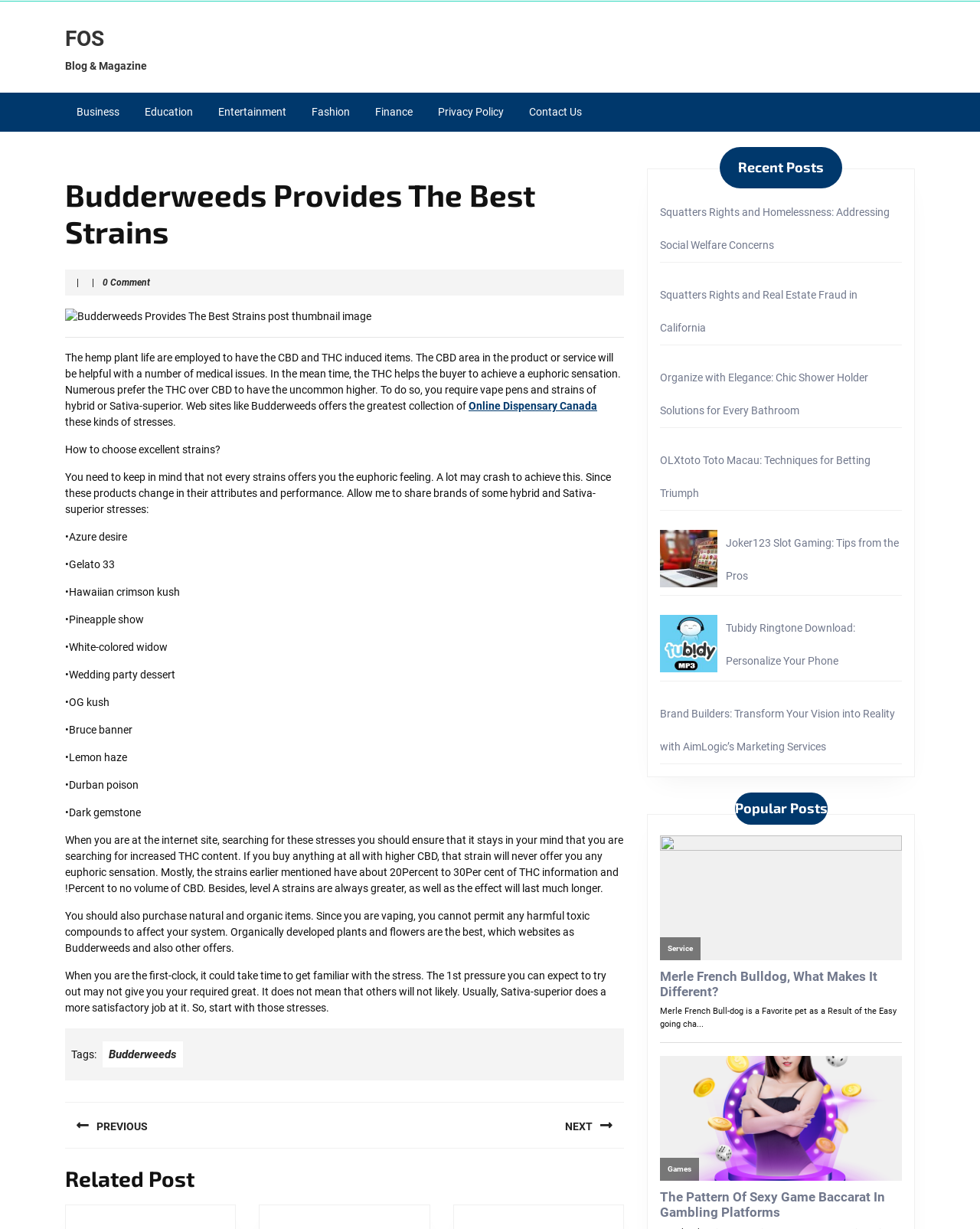Provide a short answer to the following question with just one word or phrase: What is the name of the website?

Budderweeds